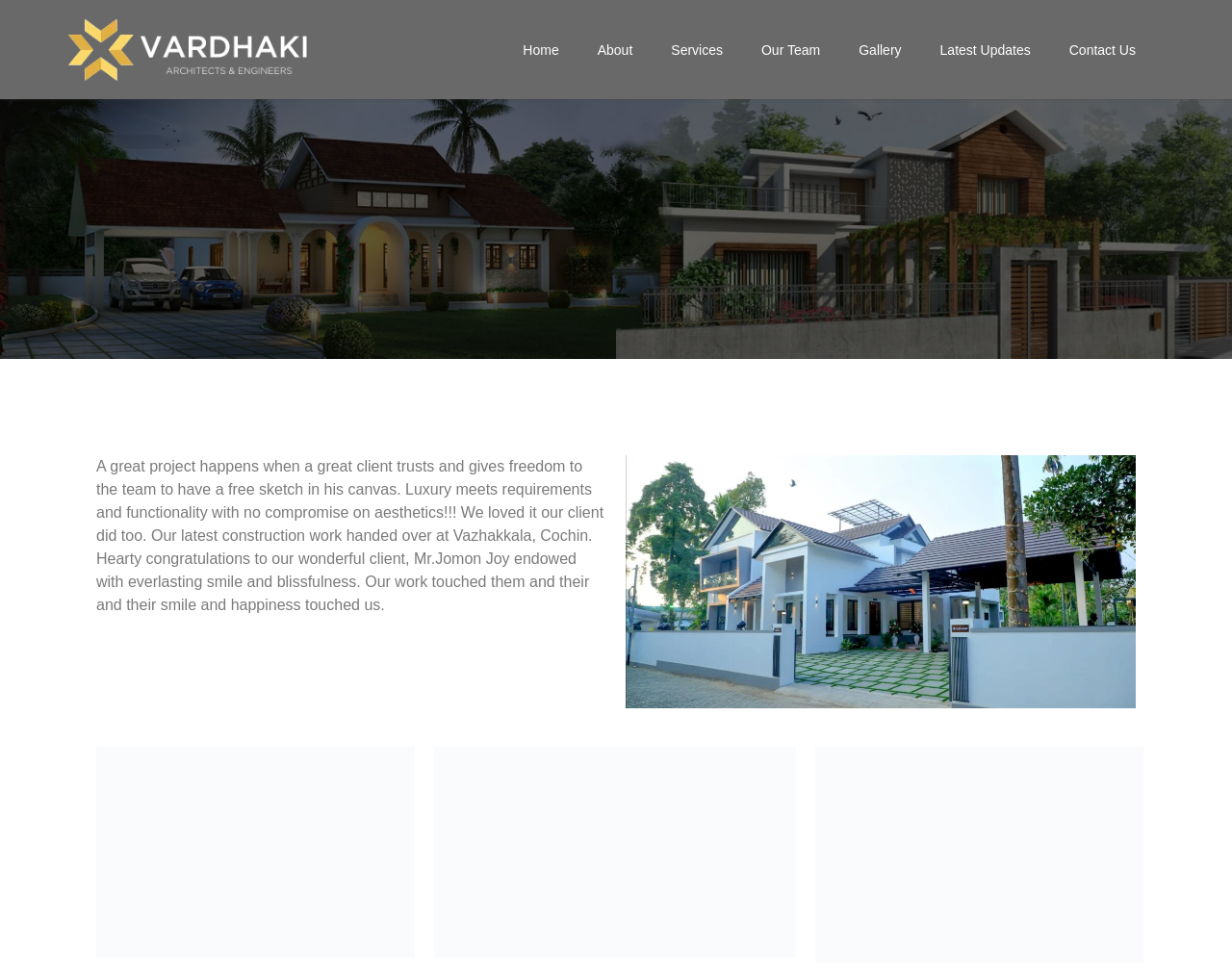Please find the bounding box for the UI element described by: "Latest Updates".

[0.747, 0.028, 0.852, 0.074]